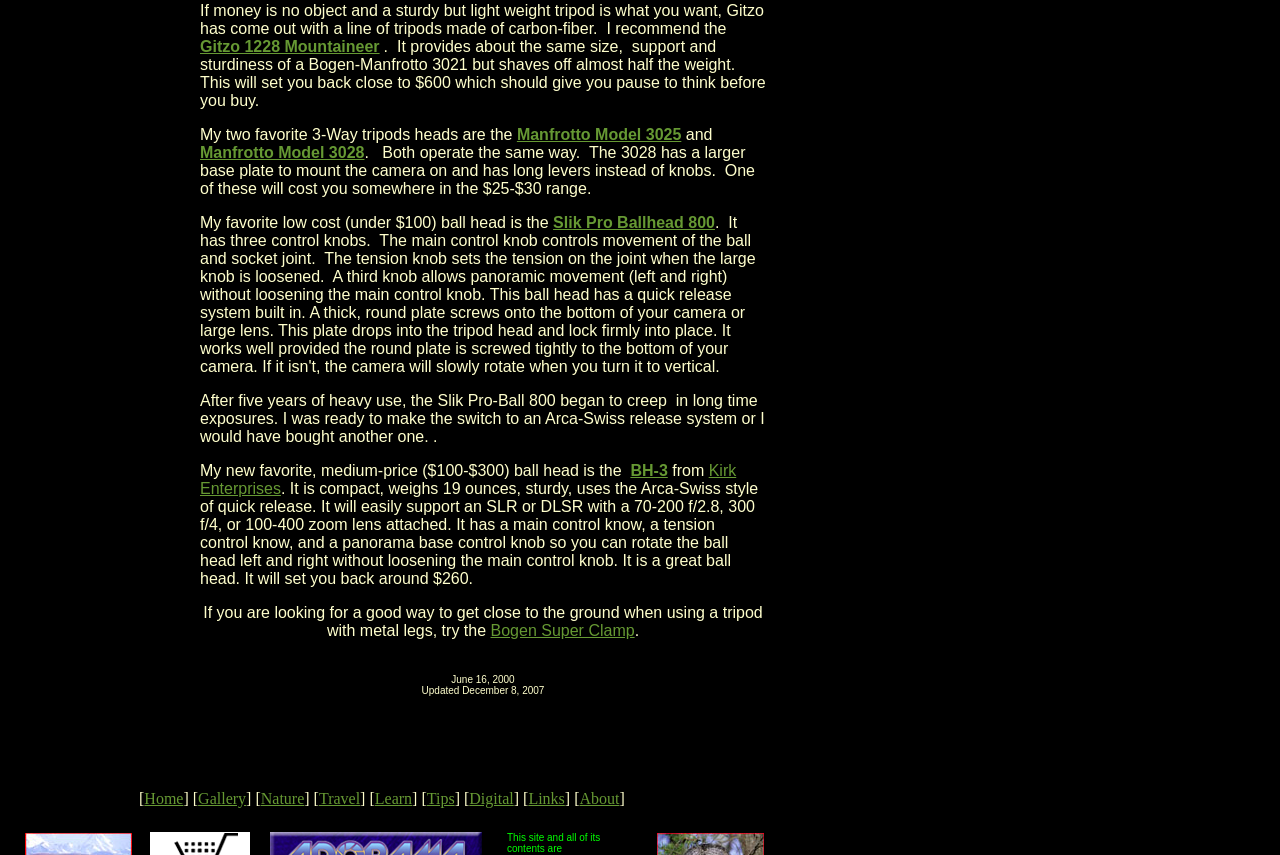What is the recommended tripod brand for a sturdy but lightweight option?
Please provide a detailed and comprehensive answer to the question.

The webpage recommends Gitzo as a sturdy but lightweight tripod option, specifically mentioning the Gitzo 1228 Mountaineer model.